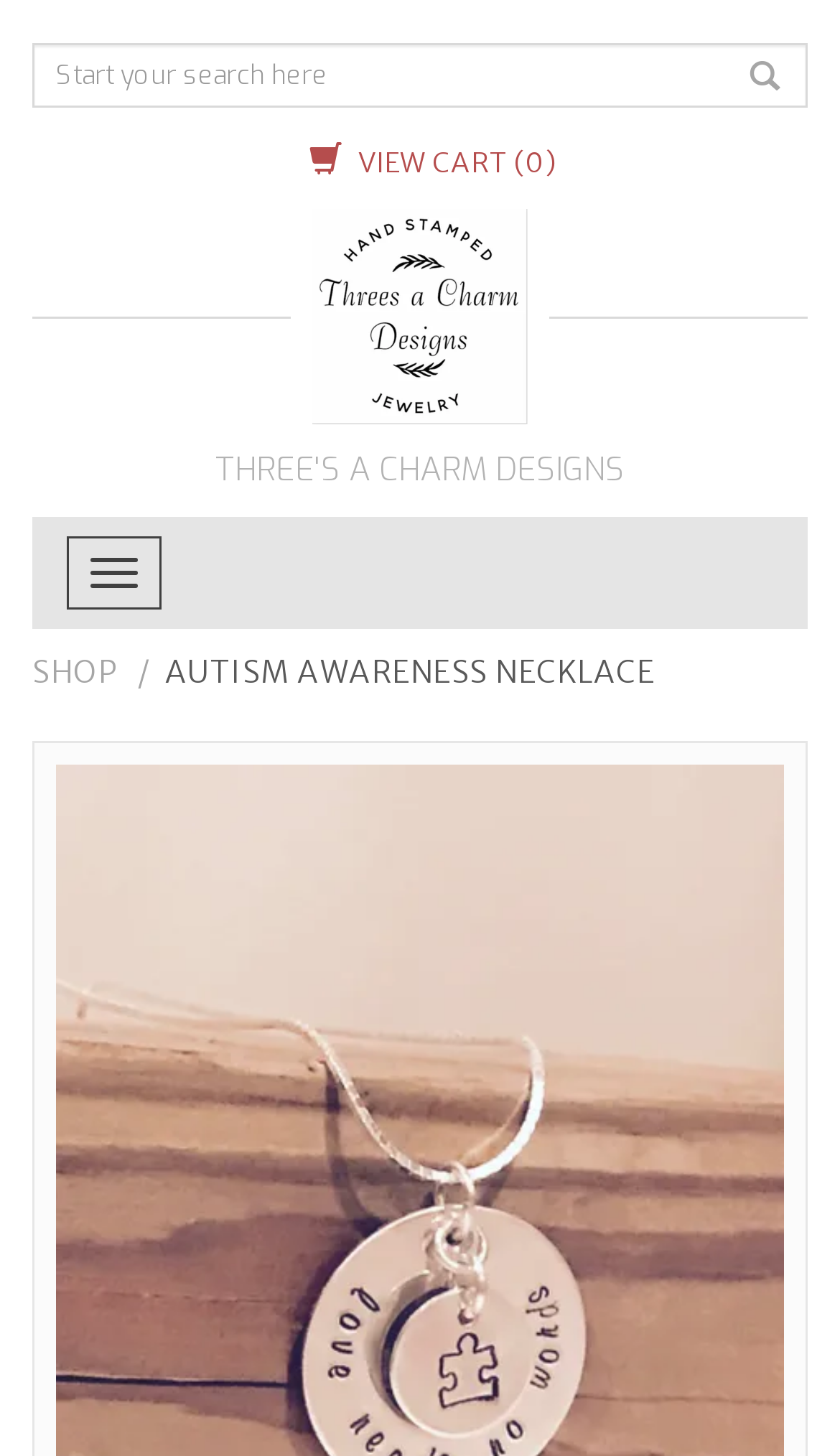Using the information in the image, give a comprehensive answer to the question: 
Is there a cart icon?

I noticed a link with the text 'VIEW CART (0)' and an icon, which suggests that it is a cart icon, commonly used to represent a shopping cart.